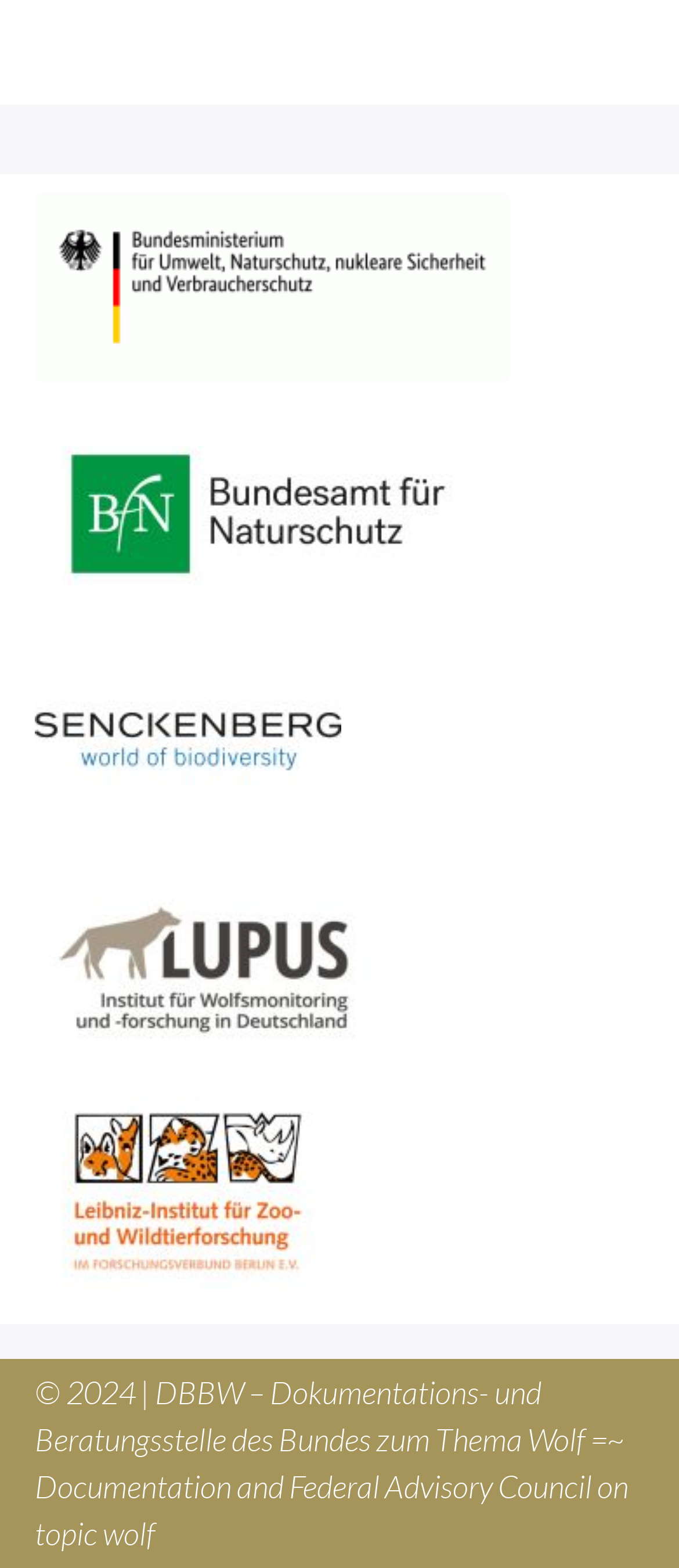Give a succinct answer to this question in a single word or phrase: 
How many links are on the webpage?

5